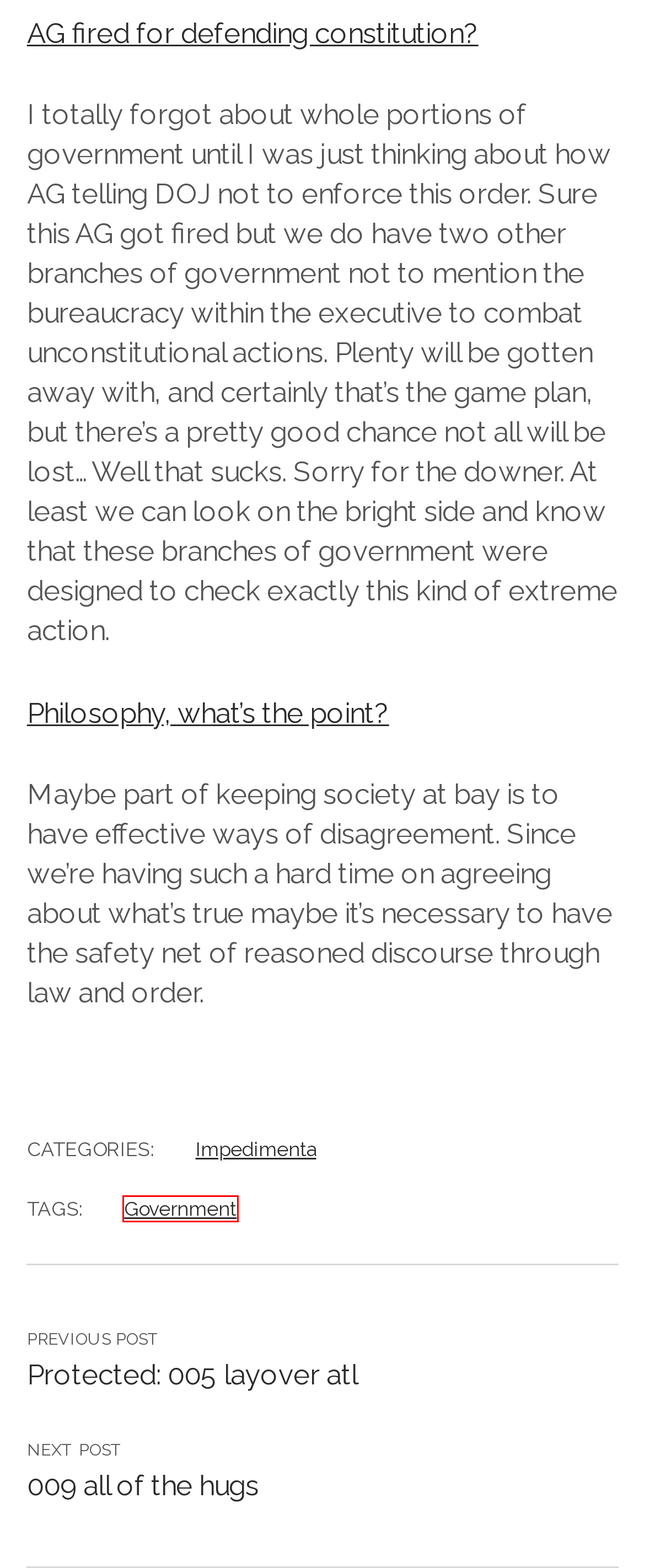A screenshot of a webpage is provided, featuring a red bounding box around a specific UI element. Identify the webpage description that most accurately reflects the new webpage after interacting with the selected element. Here are the candidates:
A. 005 layover atl - George Pagel Security
B. sonofapharmacist · GitHub
C. GPS Today Archives - George Pagel Security
D. George Pagel Security - Your Guide to Security
E. 009 all of the hugs - George Pagel Security
F. Security Archives - George Pagel Security
G. About - George Pagel Security
H. Government Archives - George Pagel Security

H